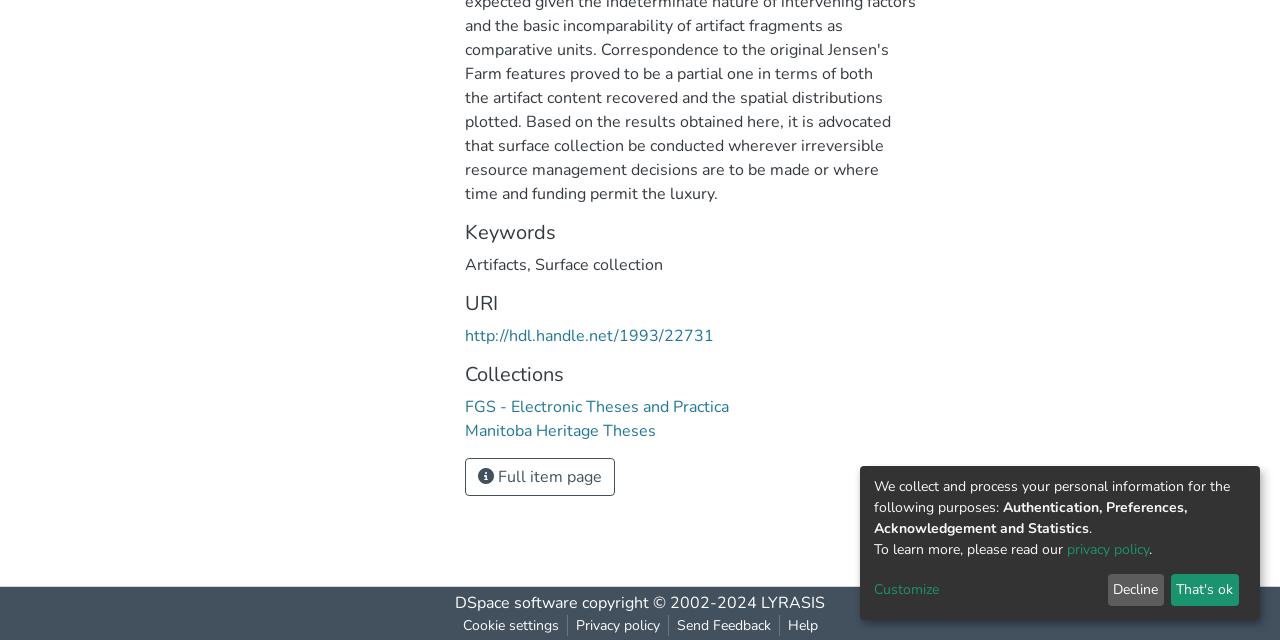Determine the bounding box coordinates for the UI element with the following description: "Manitoba Heritage Theses". The coordinates should be four float numbers between 0 and 1, represented as [left, top, right, bottom].

[0.363, 0.657, 0.512, 0.691]